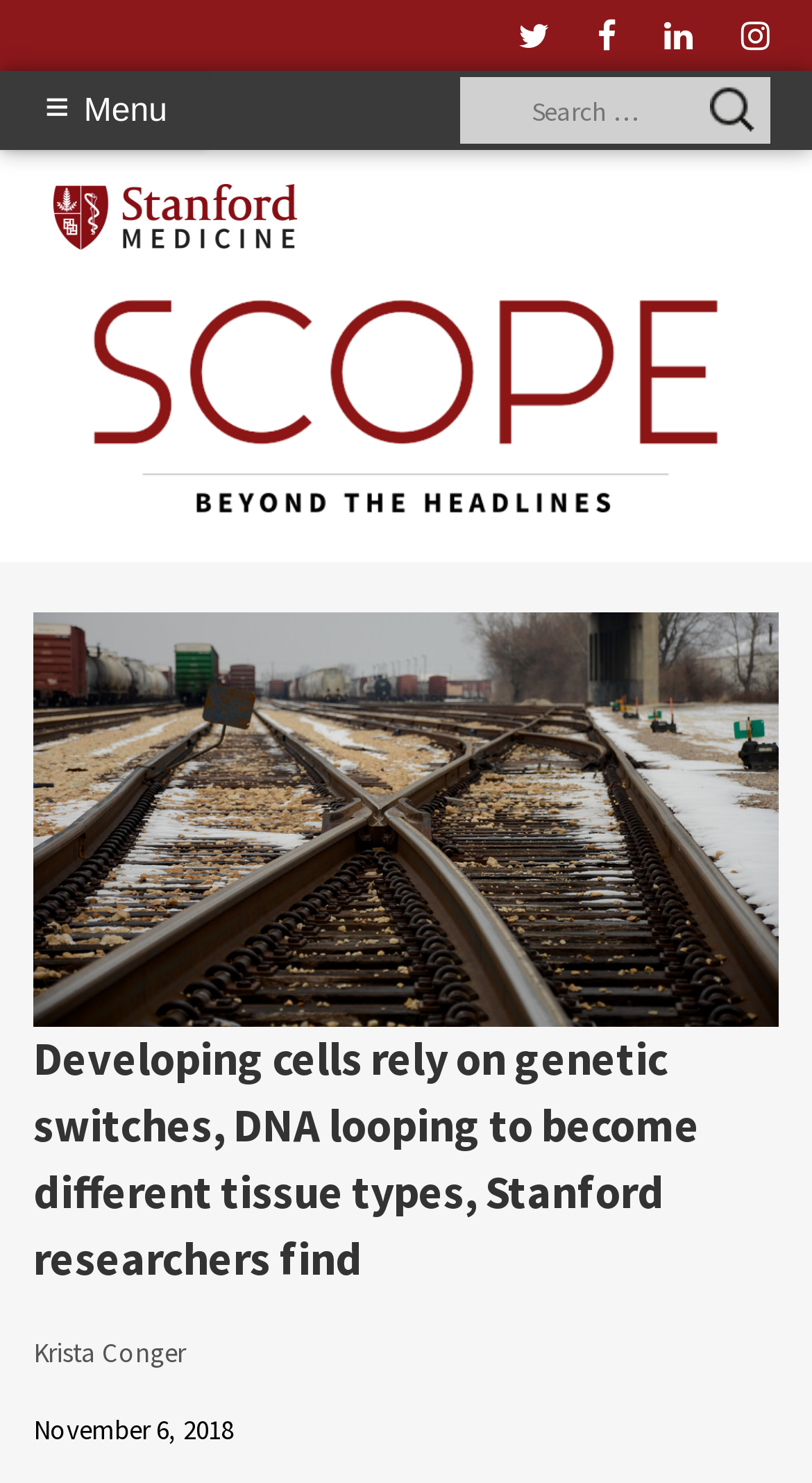Using the description "Instagram", locate and provide the bounding box of the UI element.

[0.913, 0.0, 0.949, 0.048]